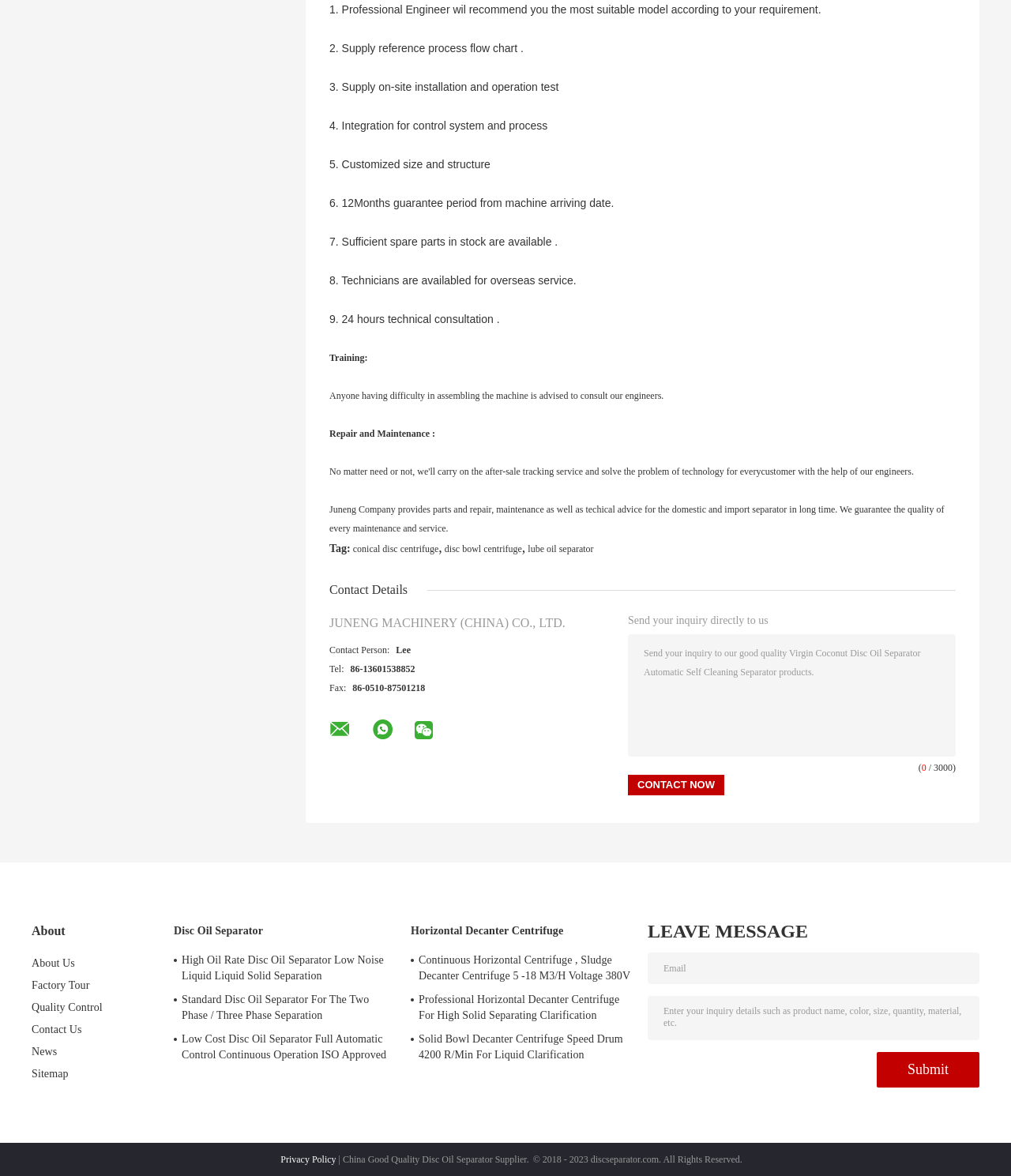How many months of guarantee period?
Please provide a detailed and comprehensive answer to the question.

The guarantee period is mentioned in the sixth point of the services provided, which states '6. 12Months guarantee period from machine arriving date.'